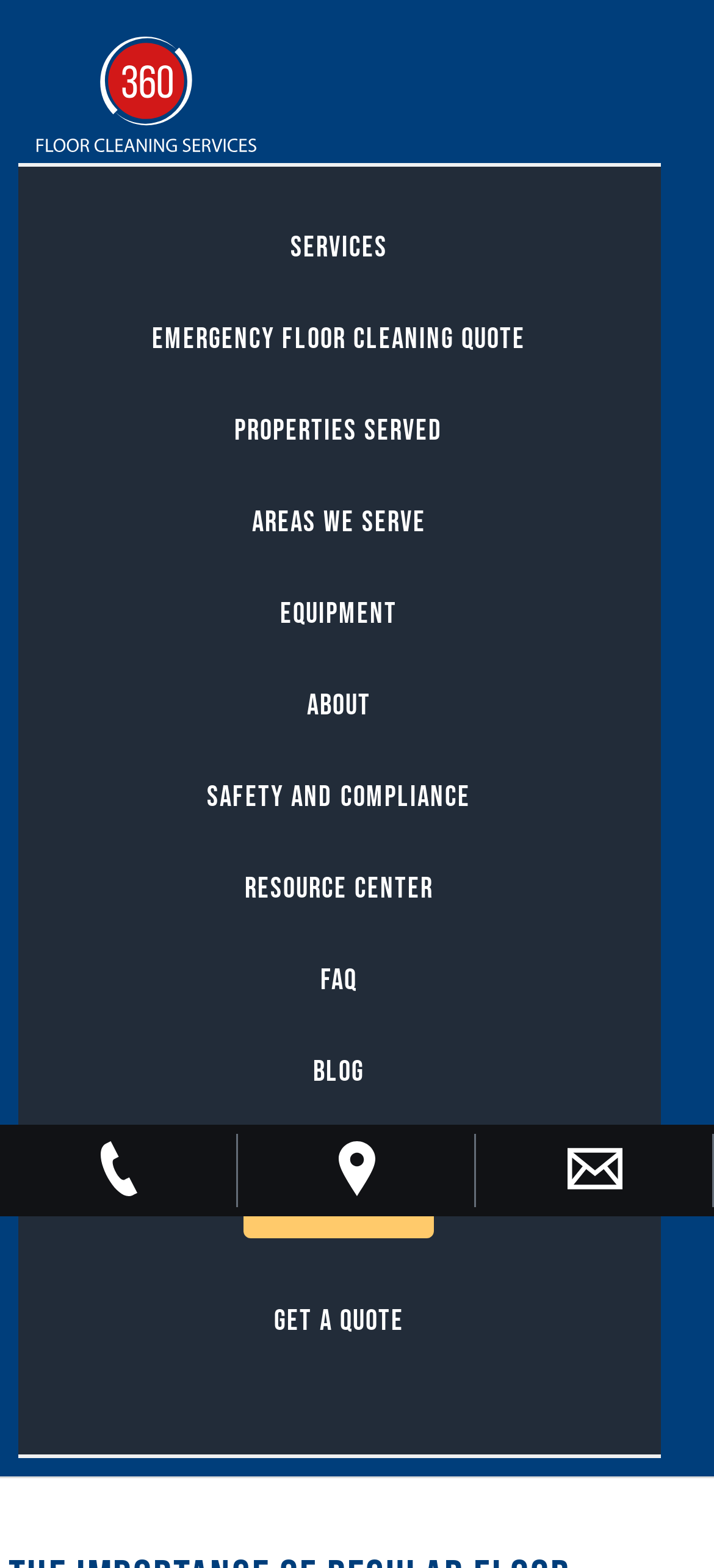Using the format (top-left x, top-left y, bottom-right x, bottom-right y), provide the bounding box coordinates for the described UI element. All values should be floating point numbers between 0 and 1: Equipment

[0.367, 0.373, 0.582, 0.411]